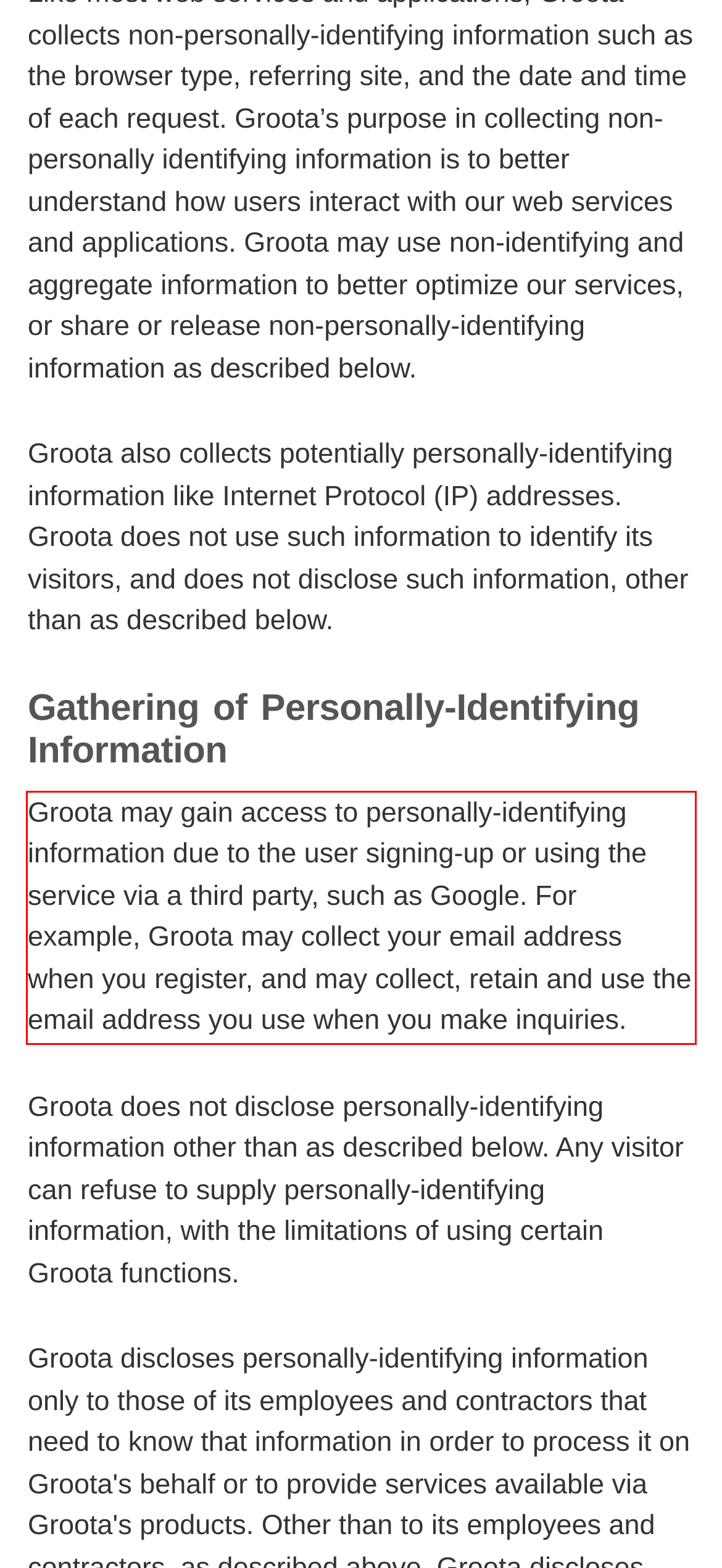You have a screenshot of a webpage with a UI element highlighted by a red bounding box. Use OCR to obtain the text within this highlighted area.

Groota may gain access to personally-identifying information due to the user signing-up or using the service via a third party, such as Google. For example, Groota may collect your email address when you register, and may collect, retain and use the email address you use when you make inquiries.